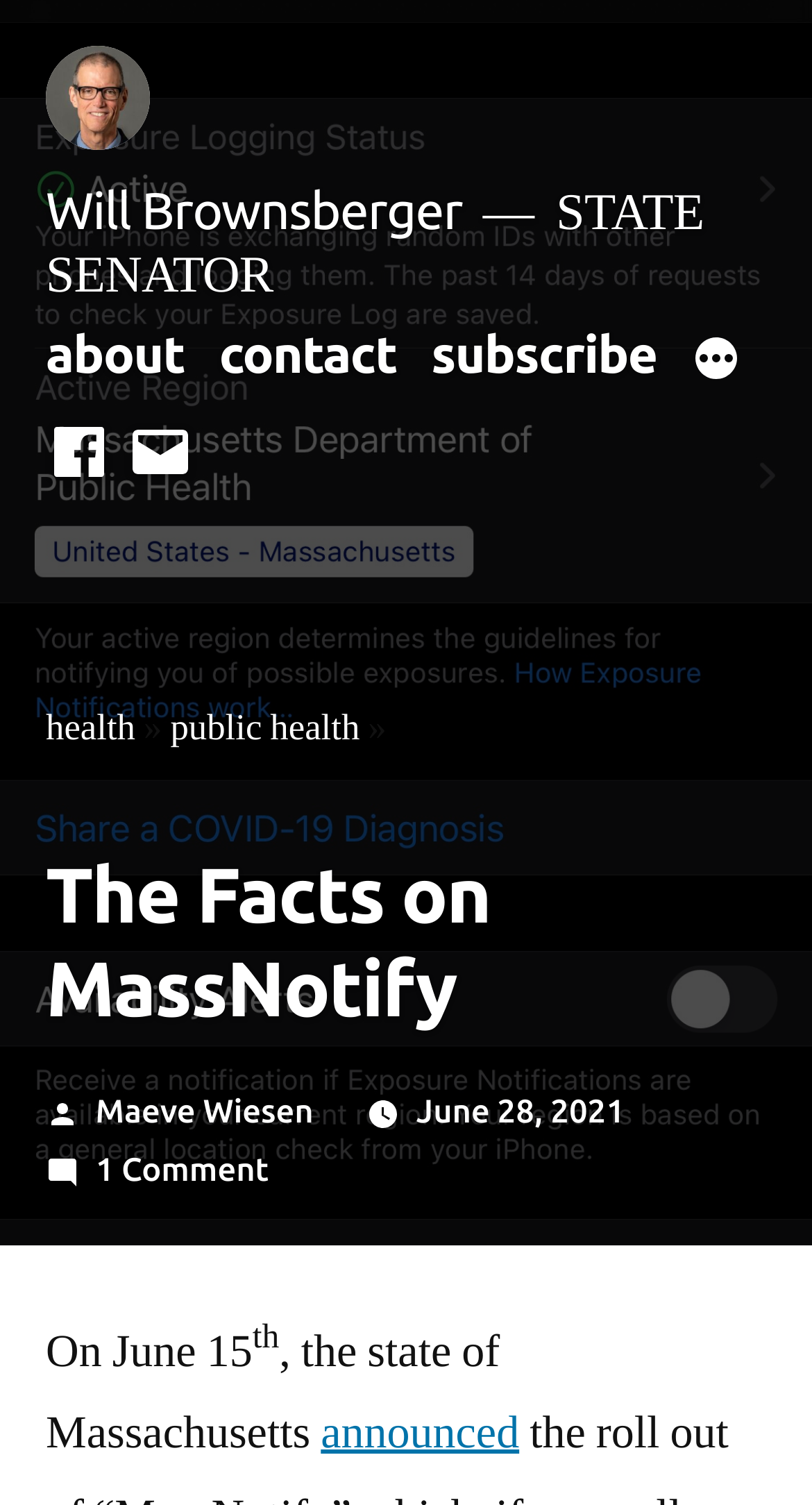What is the date of the post?
Provide a detailed answer to the question using information from the image.

I determined this answer by looking at the section below the heading, where I saw a link element with the text 'June 28, 2021', which indicates the date of the post. This date is also accompanied by a time element, but the question only asks for the date.